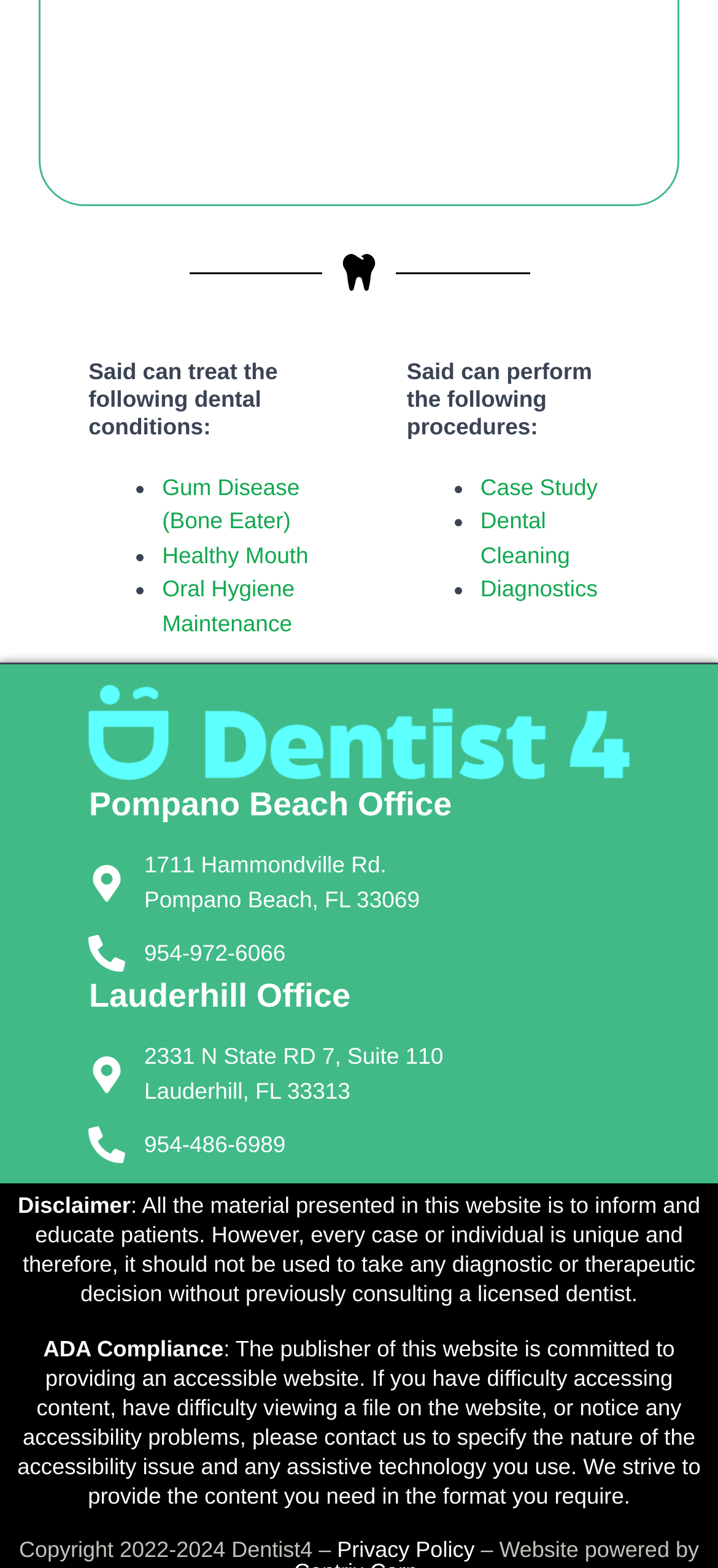Pinpoint the bounding box coordinates of the element you need to click to execute the following instruction: "Read the Disclaimer". The bounding box should be represented by four float numbers between 0 and 1, in the format [left, top, right, bottom].

[0.032, 0.76, 0.975, 0.833]